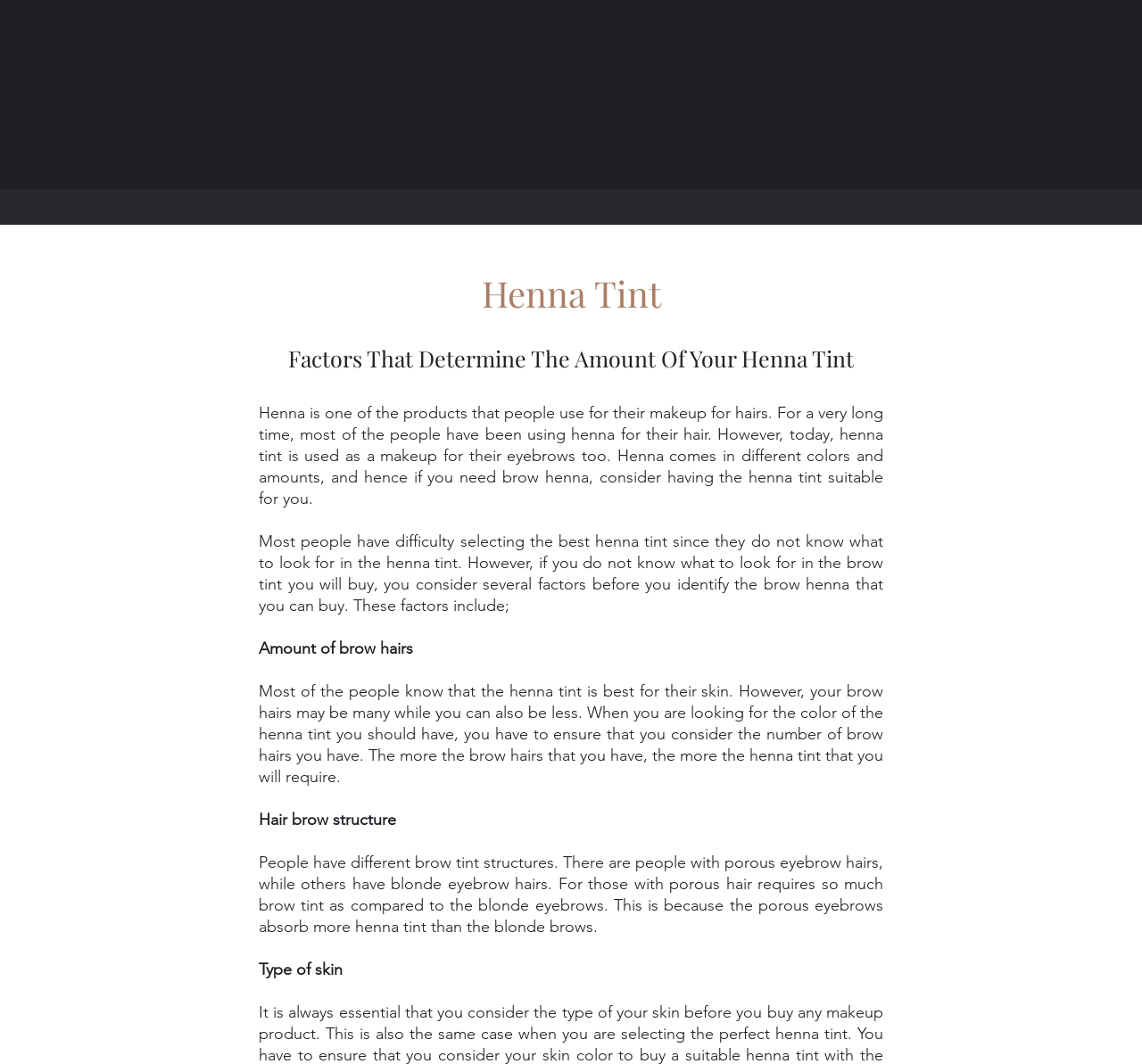Identify the bounding box for the described UI element. Provide the coordinates in (top-left x, top-left y, bottom-right x, bottom-right y) format with values ranging from 0 to 1: aria-label="Twitter"

None